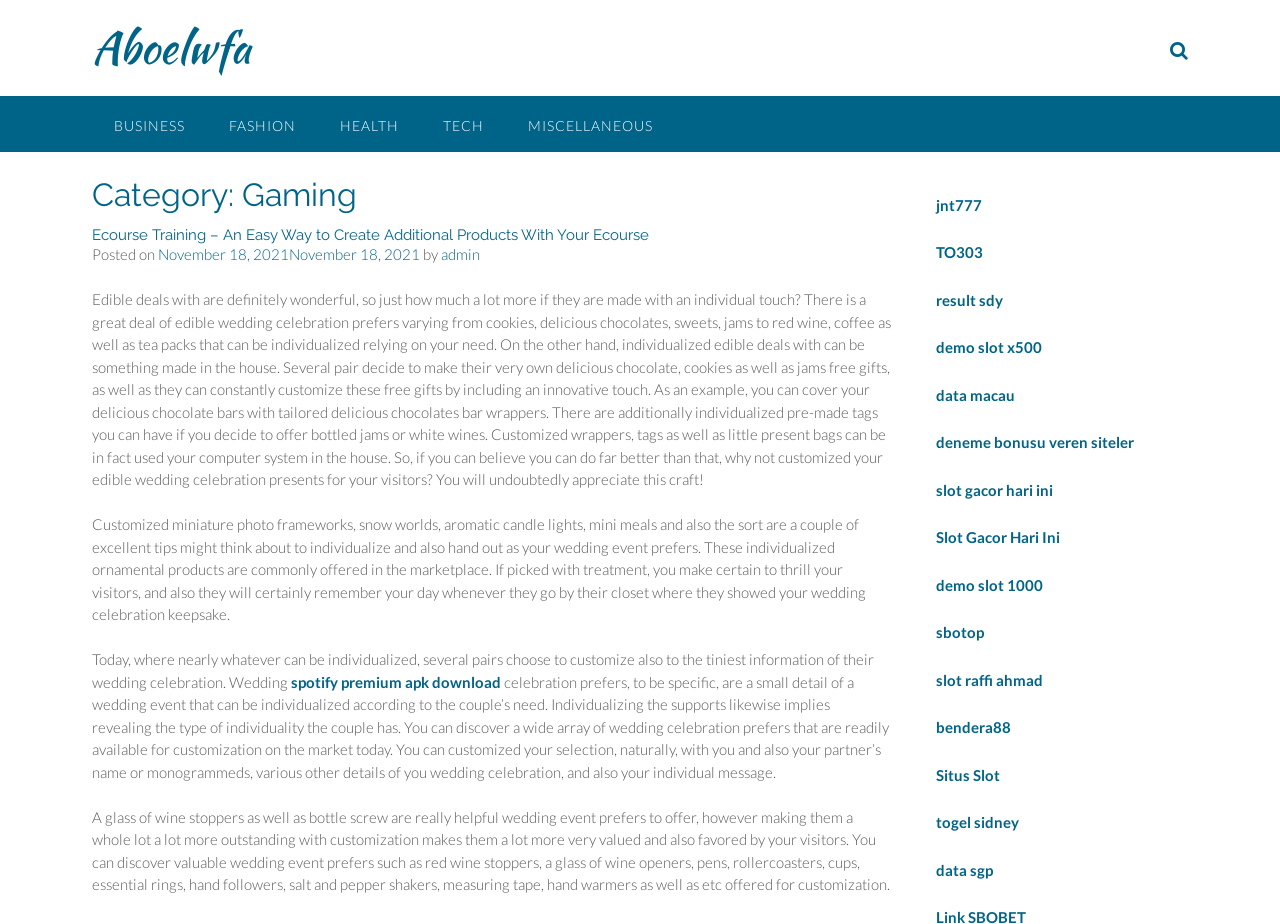Provide the bounding box coordinates for the UI element described in this sentence: "EPA Summer Tips". The coordinates should be four float values between 0 and 1, i.e., [left, top, right, bottom].

None